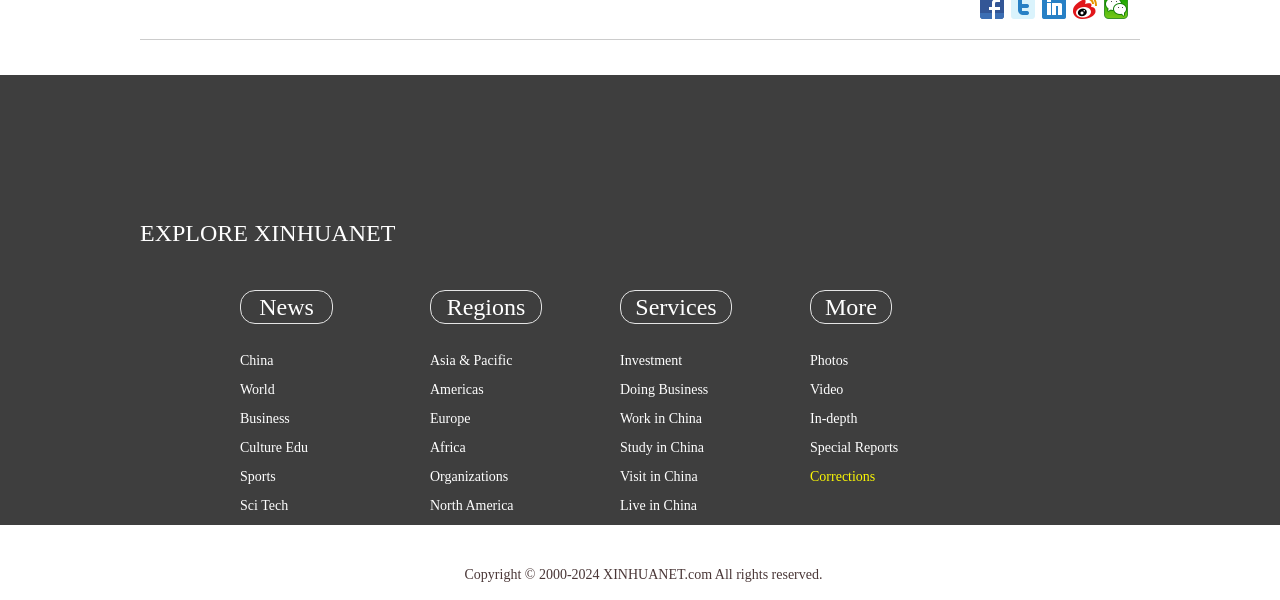Locate the bounding box coordinates of the element that needs to be clicked to carry out the instruction: "Get investment information". The coordinates should be given as four float numbers ranging from 0 to 1, i.e., [left, top, right, bottom].

[0.484, 0.588, 0.533, 0.613]